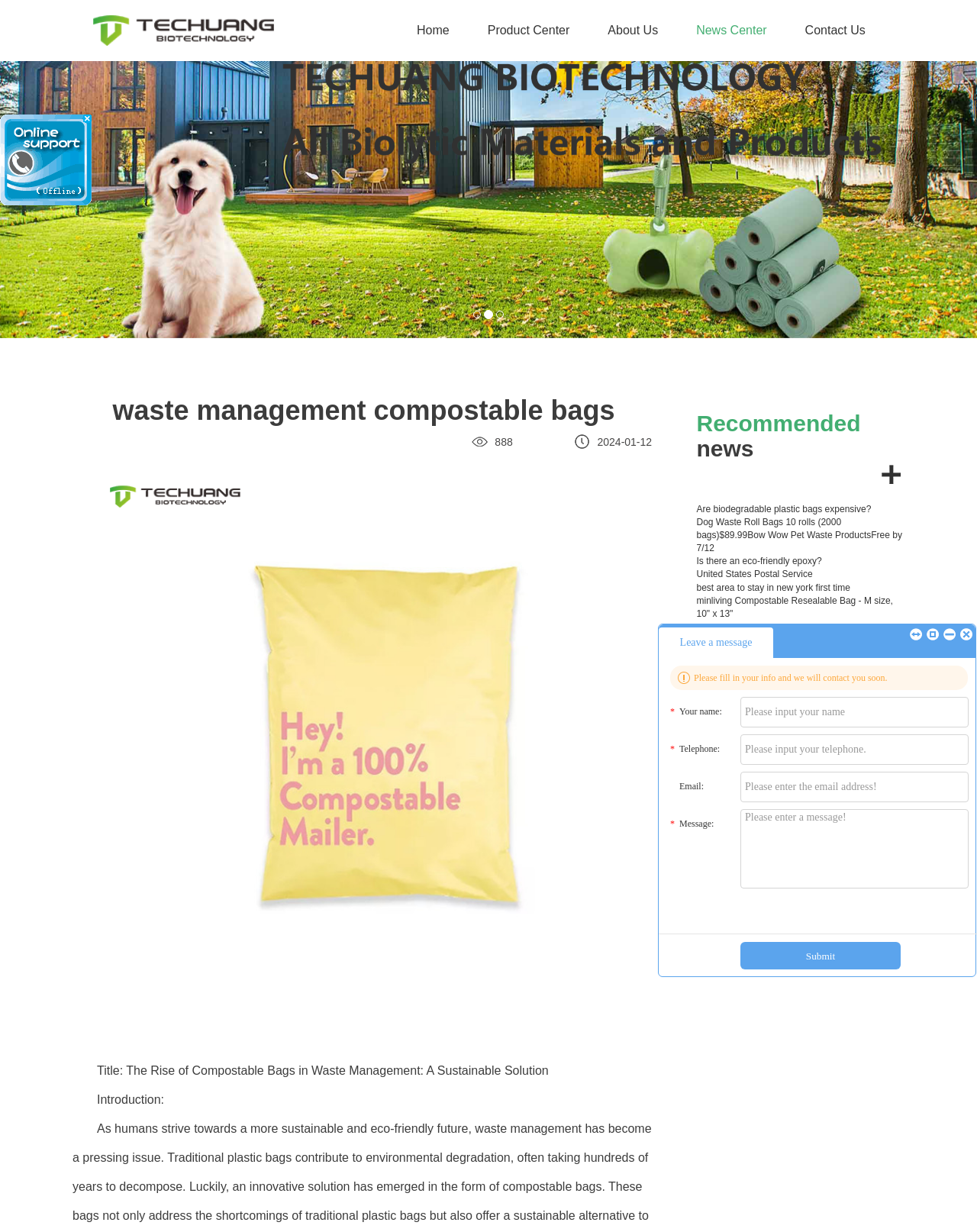What is the date mentioned in the article?
Answer briefly with a single word or phrase based on the image.

2024-01-12